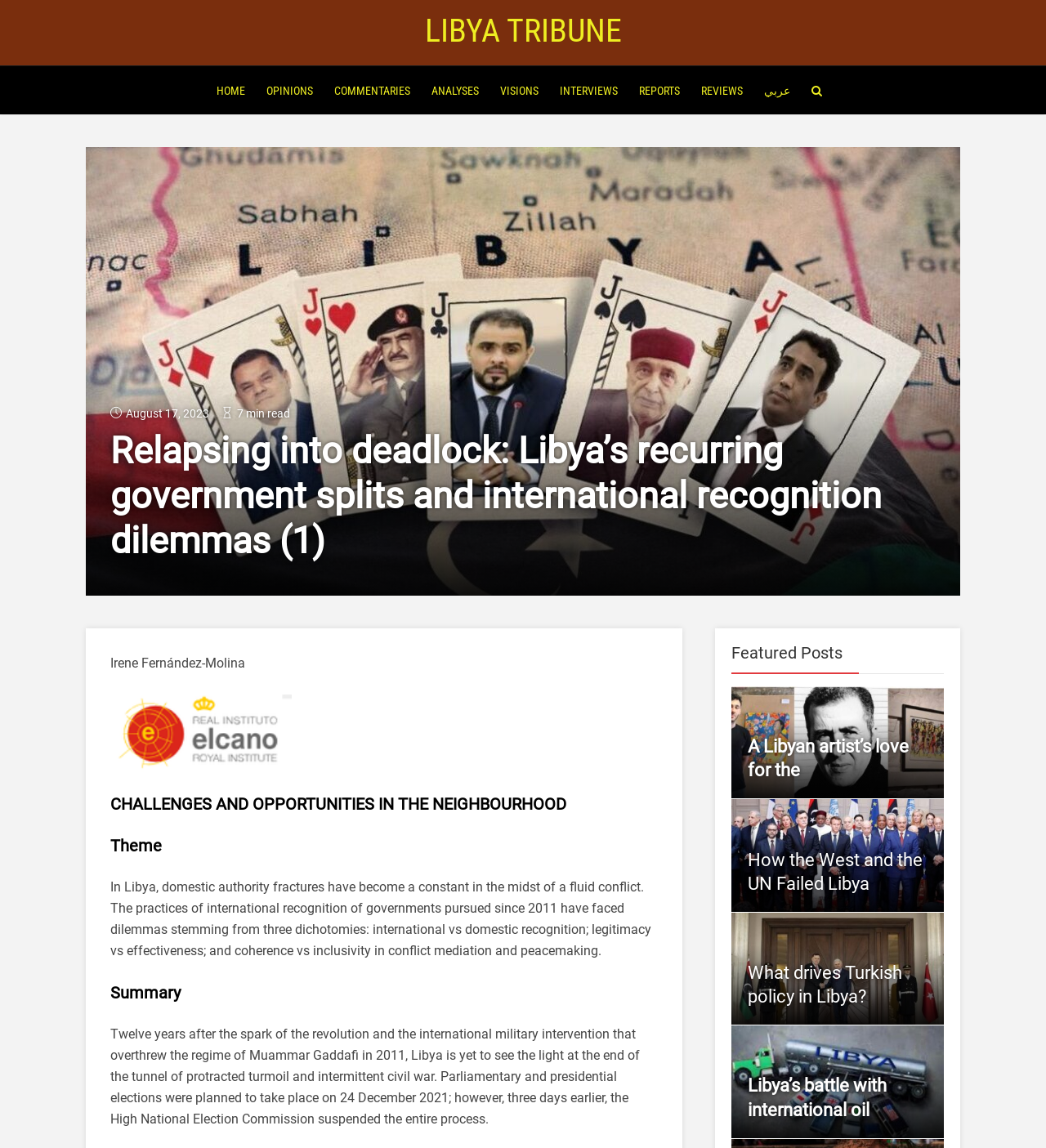Who is the author of the article?
Using the visual information, answer the question in a single word or phrase.

Irene Fernández-Molina